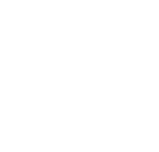How many LED settings does the book light have?
Please provide a comprehensive answer to the question based on the webpage screenshot.

According to the caption, the VAVOFO USB Rechargeable Book Light boasts six LED settings, which offer nine different lighting modes to suit various reading environments.